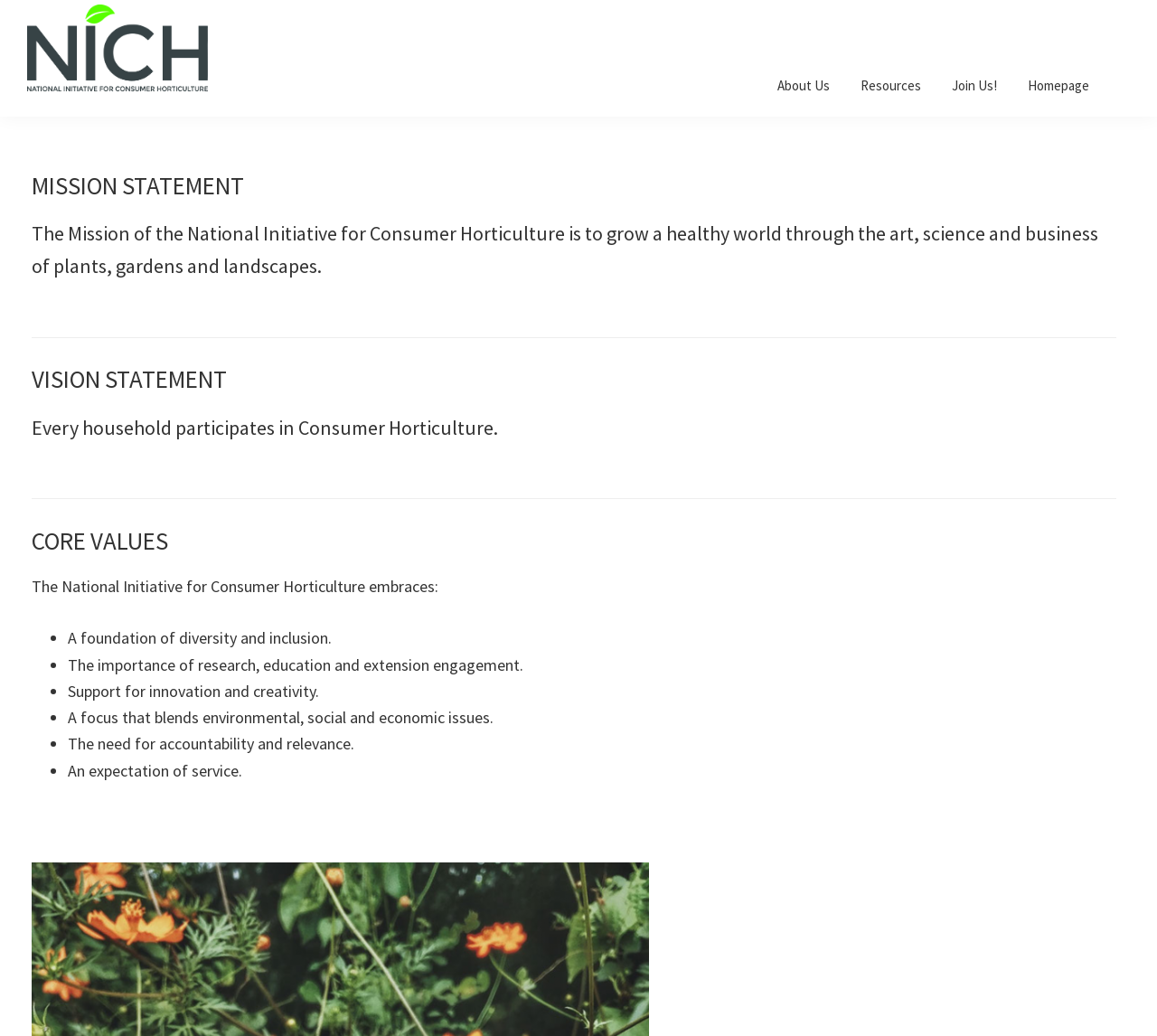What is the mission of the National Initiative for Consumer Horticulture?
Please provide a single word or phrase based on the screenshot.

To grow a healthy world